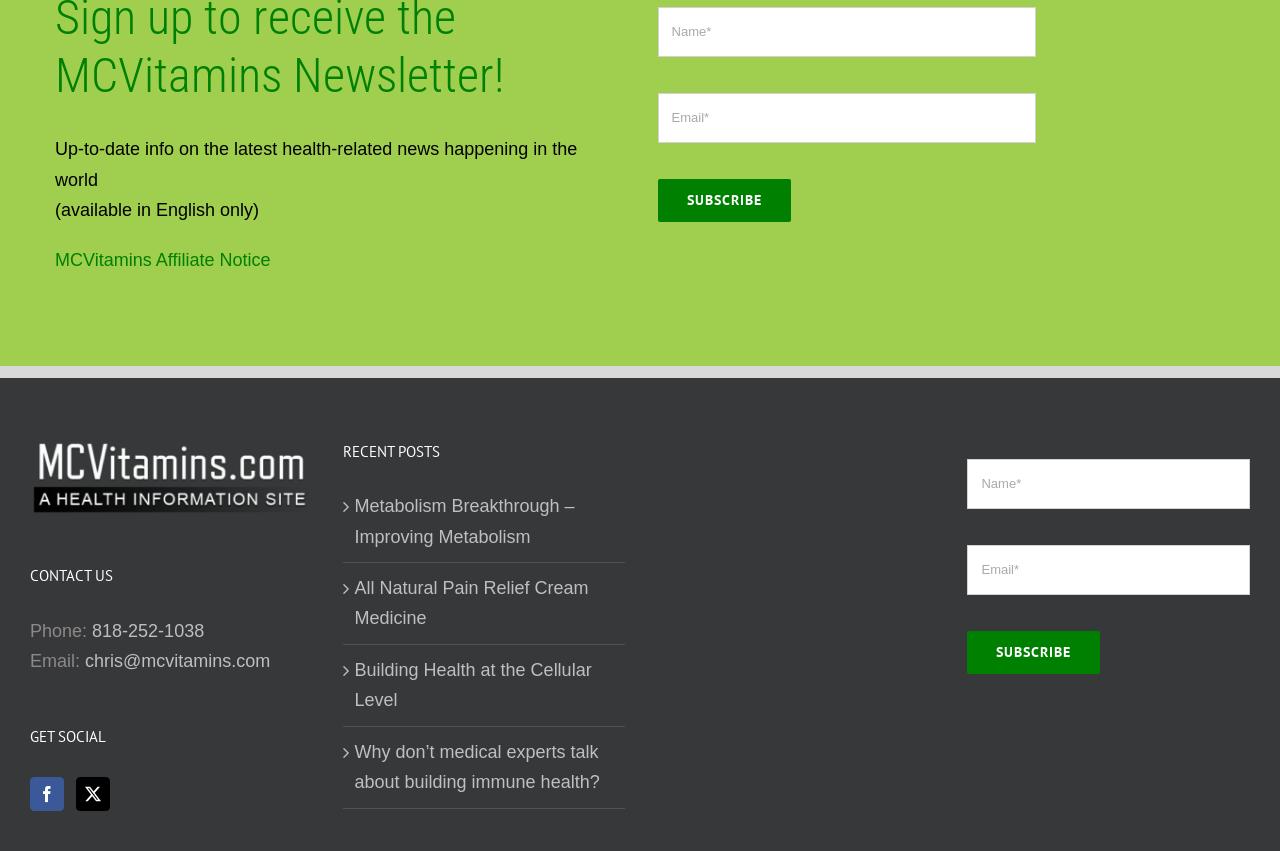Locate the bounding box coordinates of the element I should click to achieve the following instruction: "Enter name".

[0.514, 0.008, 0.809, 0.067]